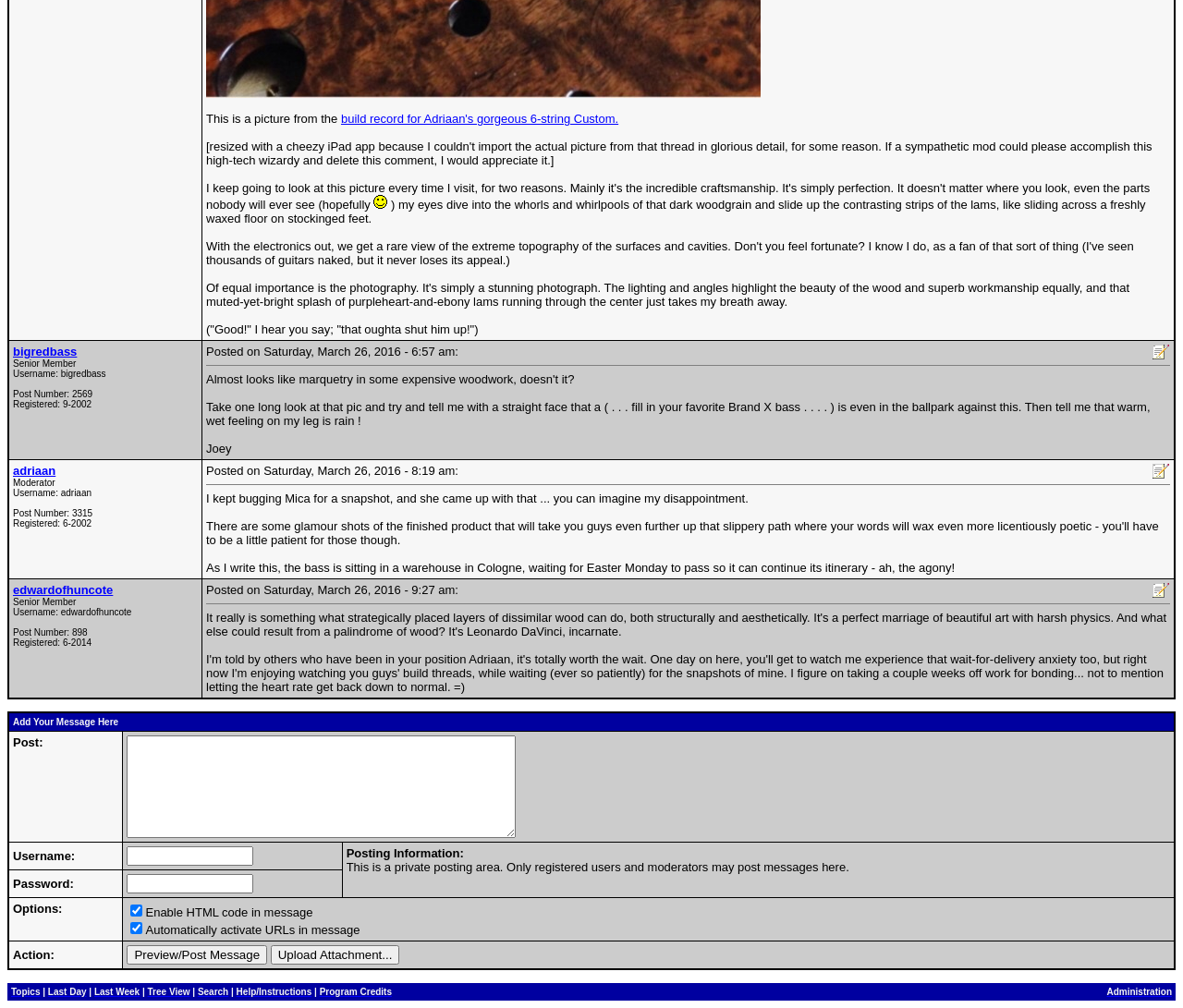Identify the bounding box of the UI element that matches this description: "bigredbass".

[0.011, 0.342, 0.065, 0.356]